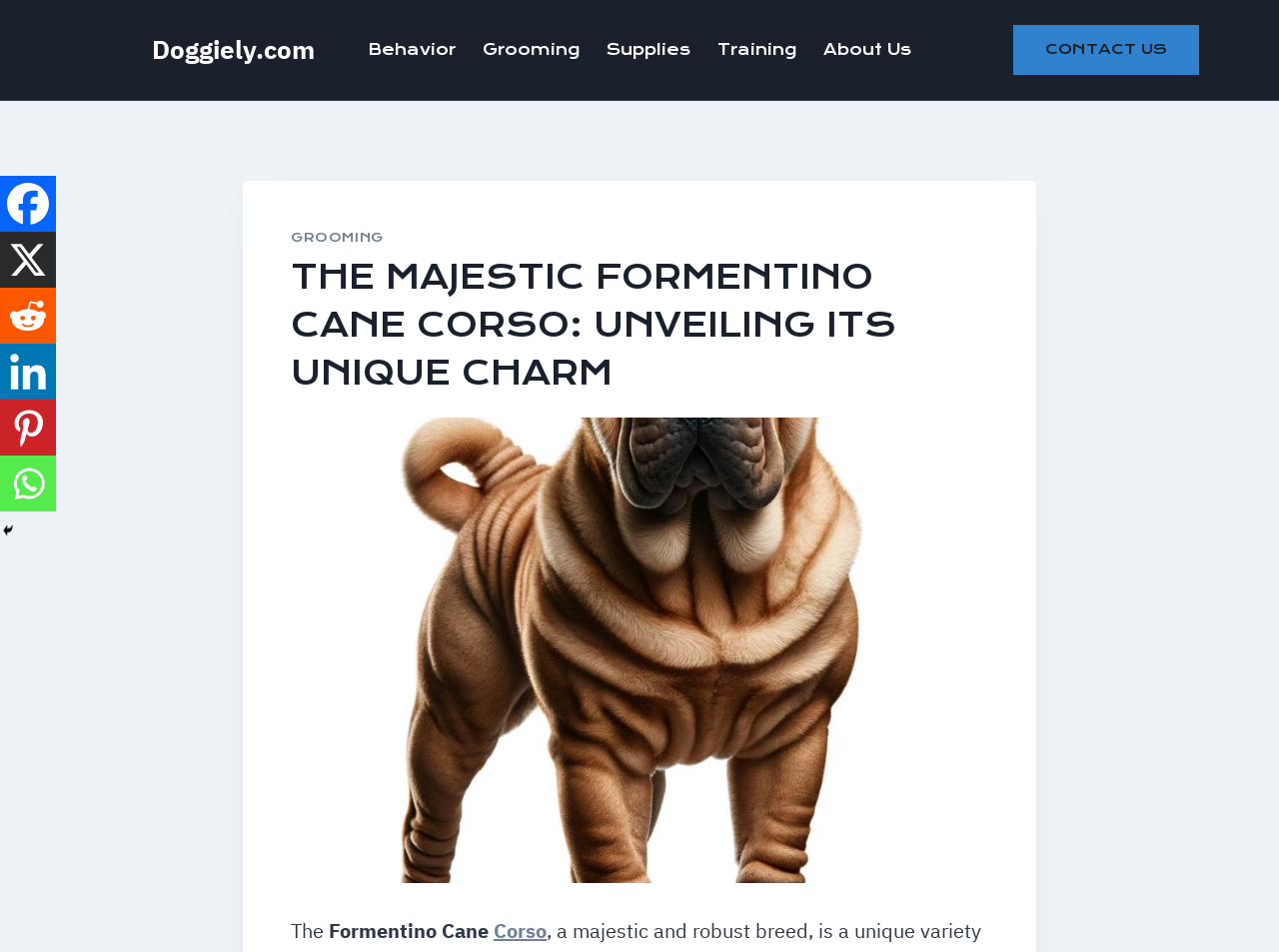Based on the image, provide a detailed response to the question:
What is the purpose of the 'CONTACT US' link on this webpage?

The 'CONTACT US' link is typically used to allow users to contact the website owners or administrators, which suggests that the purpose of this link on this webpage is to facilitate communication with the website owners.